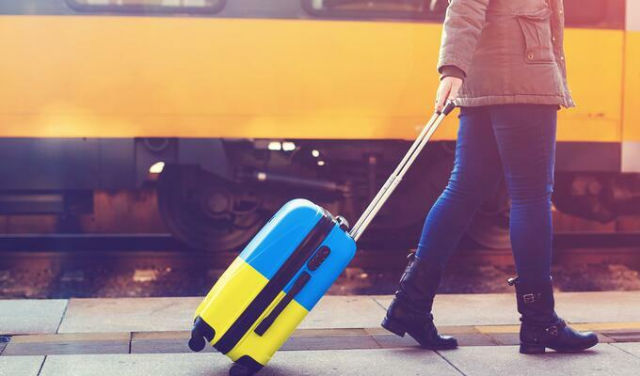Give an elaborate caption for the image.

The image depicts a person walking along a railway platform, dragging a vibrant suitcase that features the national colors of Ukraine—blue and yellow. The individual, dressed in a warm jacket and stylish black boots, appears to be in transit, likely departing or arriving at a station. In the background, a train stands still, hinting at the travel context, suggesting movement and the experience of refugees or travelers. The scene captures both the urgency and resilience of individuals navigating new journeys, emblematic of the situation surrounding Ukrainian refugees amidst ongoing conflict.